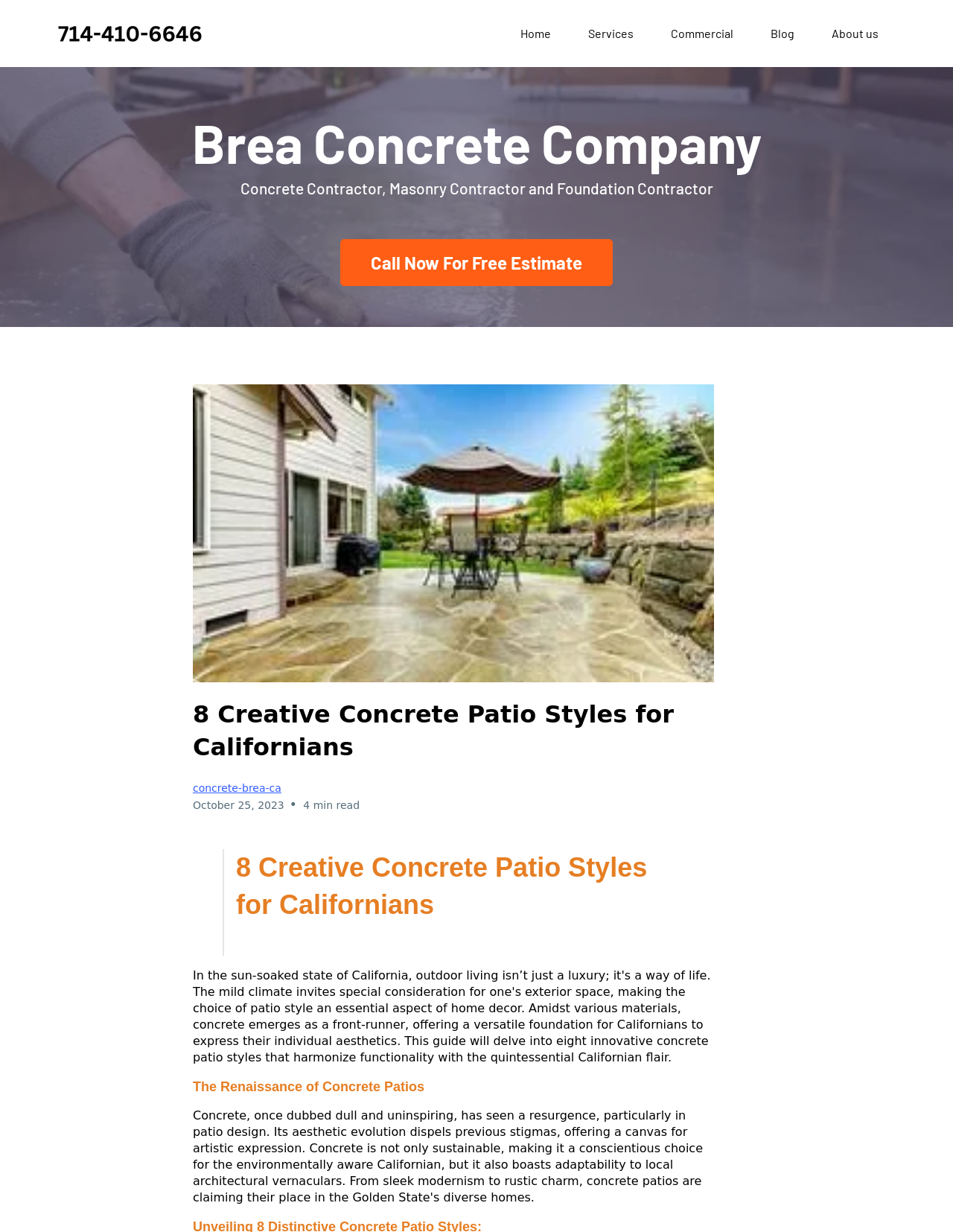Please determine the bounding box coordinates of the section I need to click to accomplish this instruction: "Visit the 'concrete-brea-ca' page".

[0.202, 0.635, 0.295, 0.644]